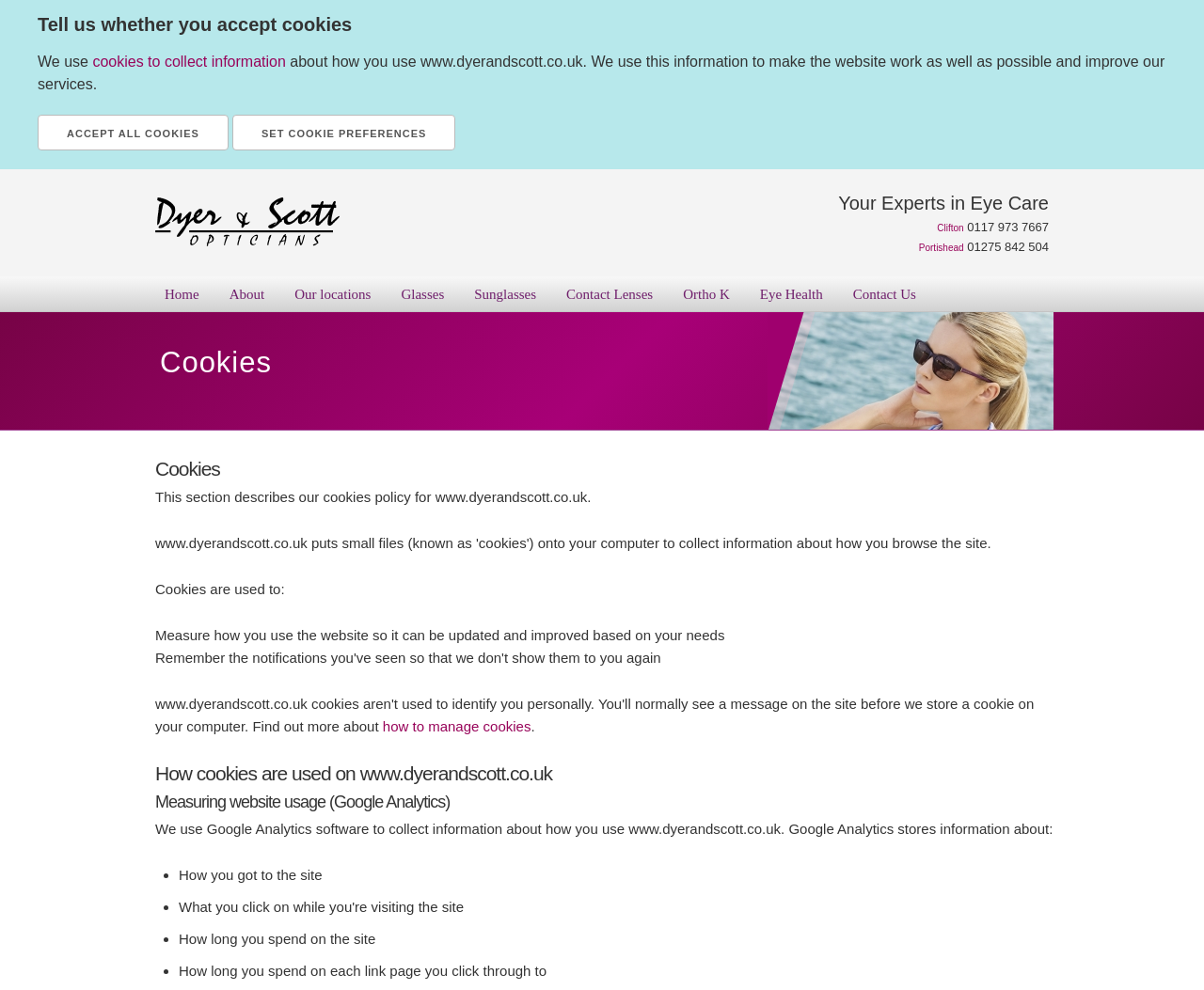Please identify the bounding box coordinates of the clickable area that will fulfill the following instruction: "Learn about Ortho K". The coordinates should be in the format of four float numbers between 0 and 1, i.e., [left, top, right, bottom].

[0.559, 0.281, 0.614, 0.314]